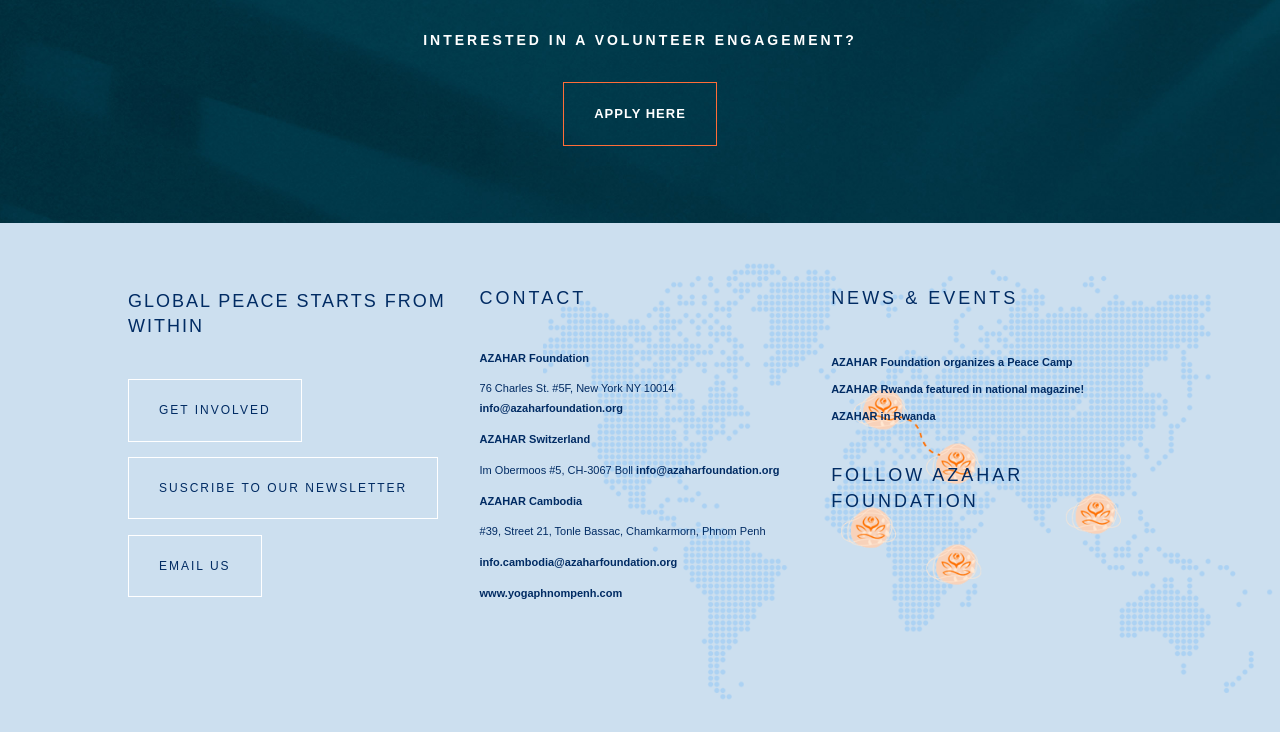Locate the bounding box coordinates of the clickable area to execute the instruction: "Follow AZAHAR Foundation on social media". Provide the coordinates as four float numbers between 0 and 1, represented as [left, top, right, bottom].

[0.649, 0.751, 0.674, 0.772]